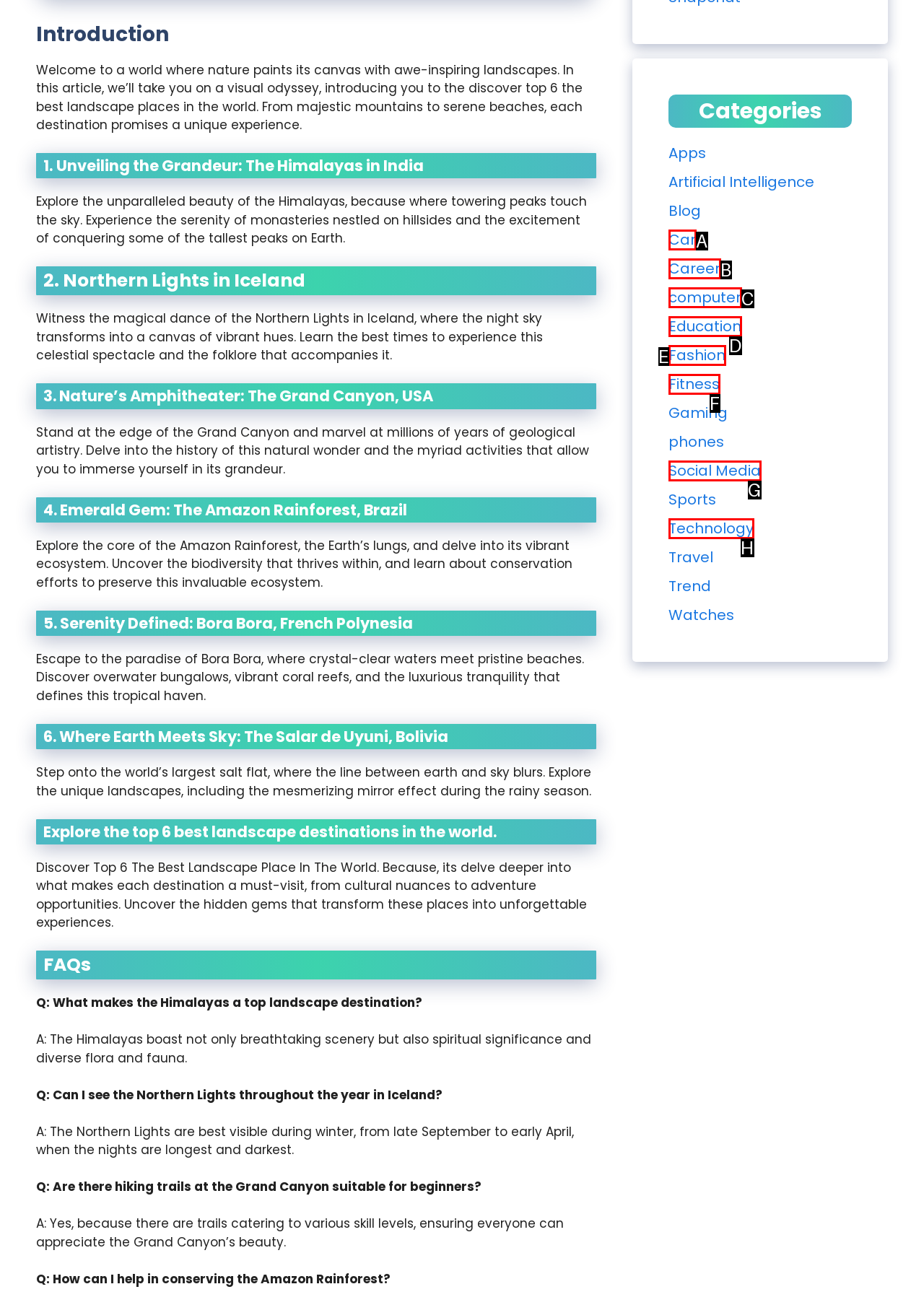Find the HTML element that matches the description provided: Social Media
Answer using the corresponding option letter.

G